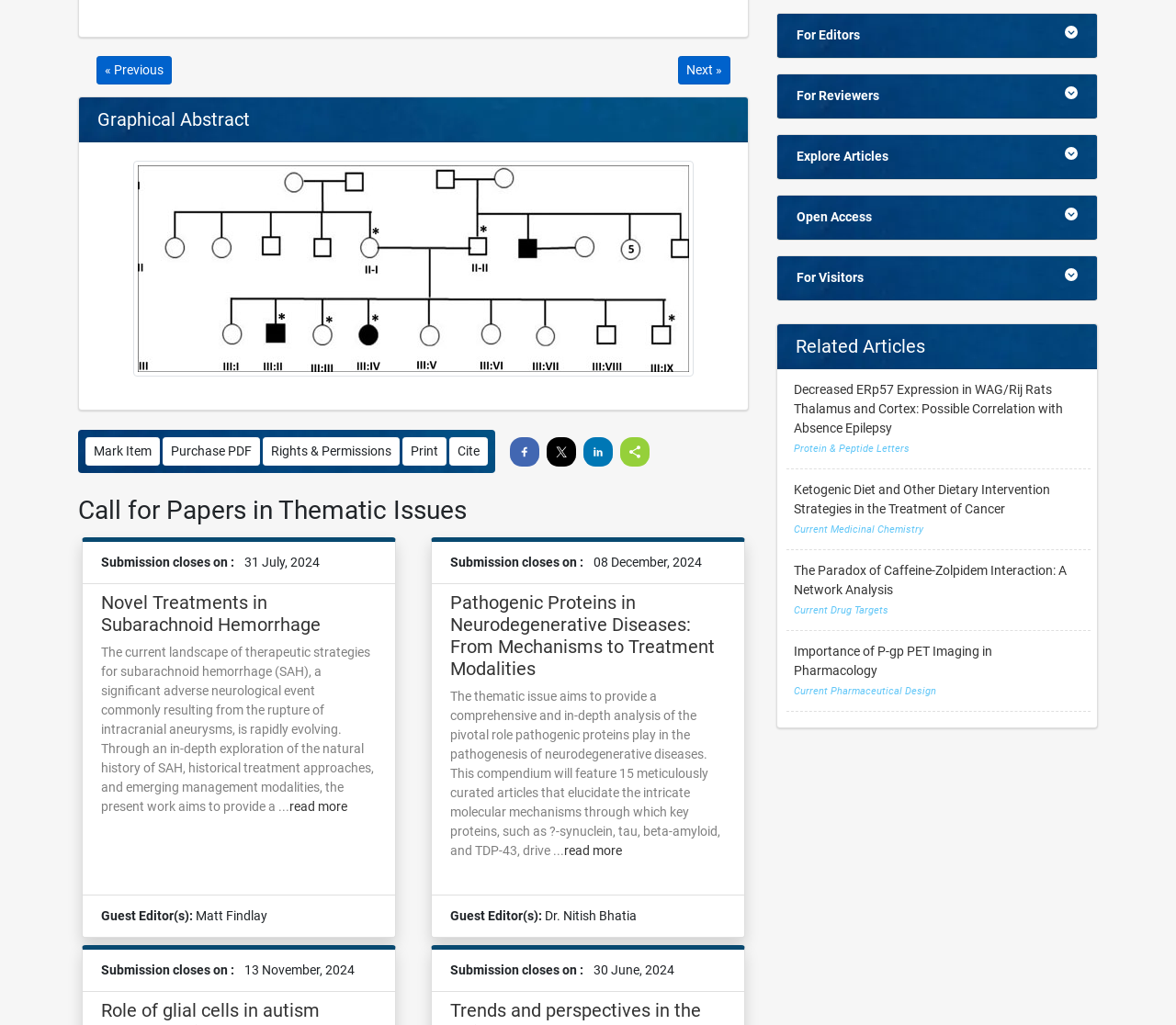Review the image closely and give a comprehensive answer to the question: What is the deadline for submission of the 'Novel Treatments in Subarachnoid Hemorrhage' paper?

The deadline for submission of the 'Novel Treatments in Subarachnoid Hemorrhage' paper is 31 July, 2024, which is indicated by the text 'Submission closes on: 31 July, 2024' near the section describing the paper.